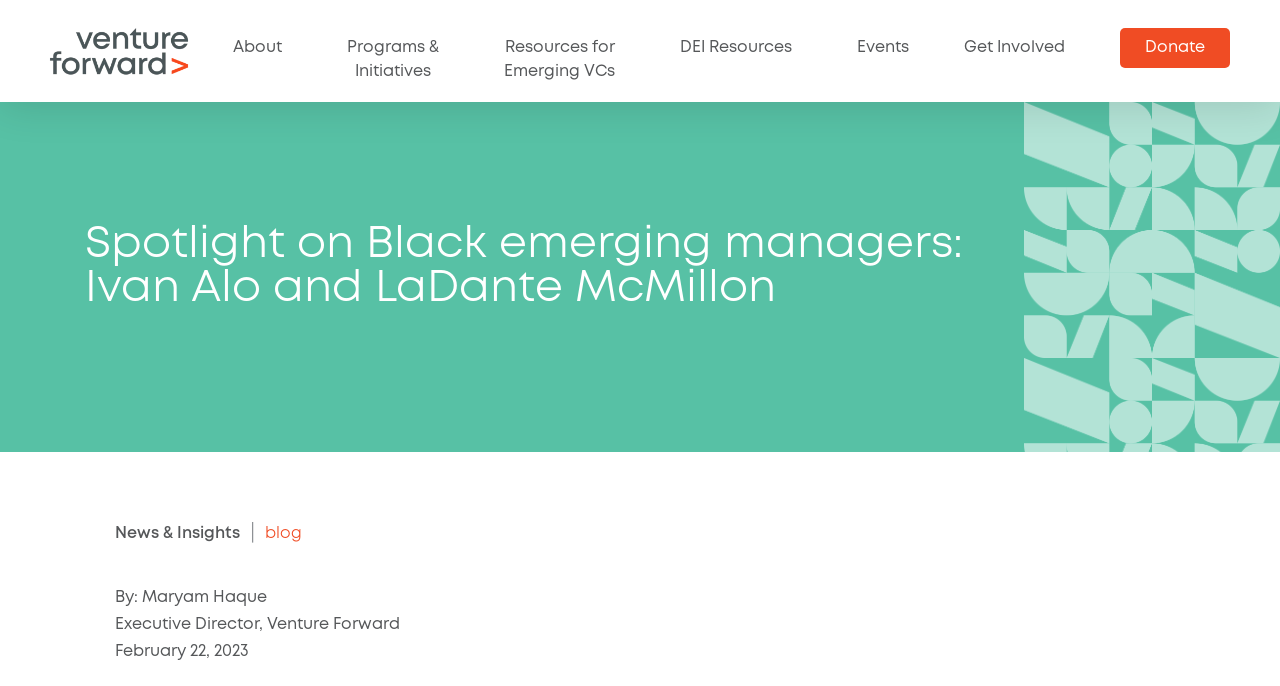Determine the bounding box coordinates of the region that needs to be clicked to achieve the task: "Check the date of the article".

[0.09, 0.933, 0.195, 0.968]